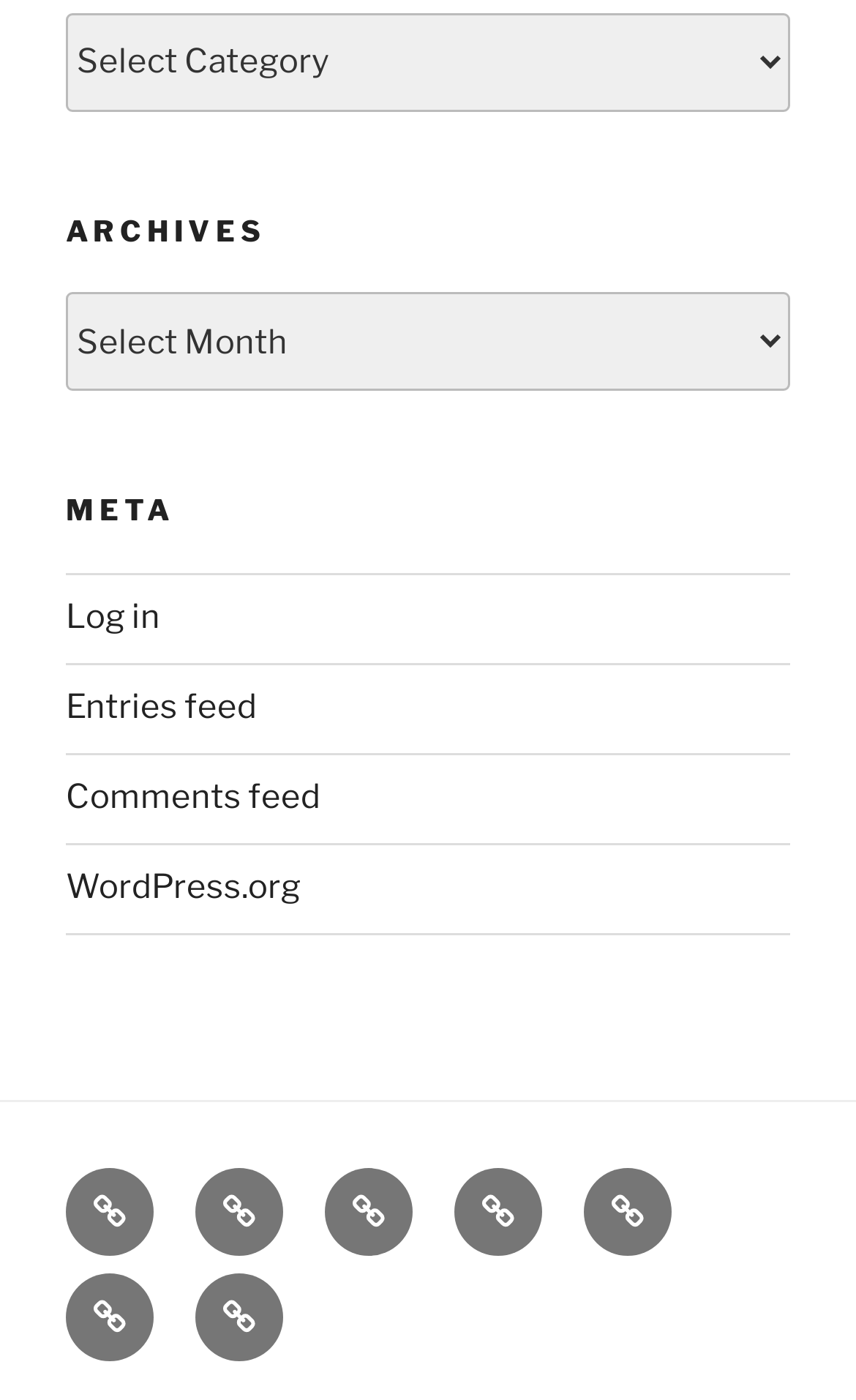Using the details from the image, please elaborate on the following question: What is the last link in the 'Footer Social Links Menu'?

The last link in the 'Footer Social Links Menu' is 'About', which is a link element with the ID 841, located at the bottom of the webpage with a bounding box of [0.228, 0.909, 0.331, 0.972].